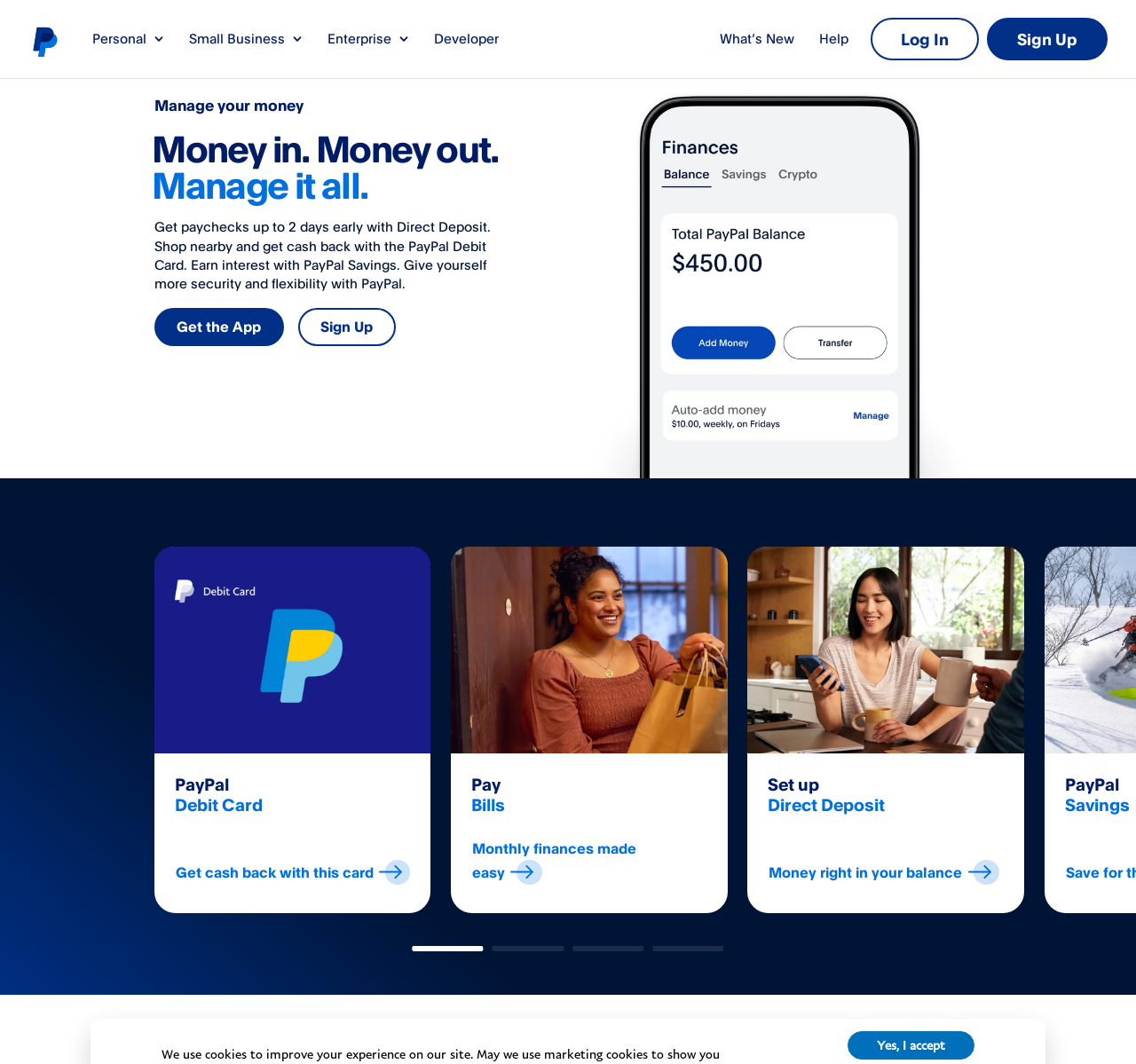Please provide the bounding box coordinates for the element that needs to be clicked to perform the following instruction: "Click the PayPal logo". The coordinates should be given as four float numbers between 0 and 1, i.e., [left, top, right, bottom].

[0.025, 0.023, 0.053, 0.053]